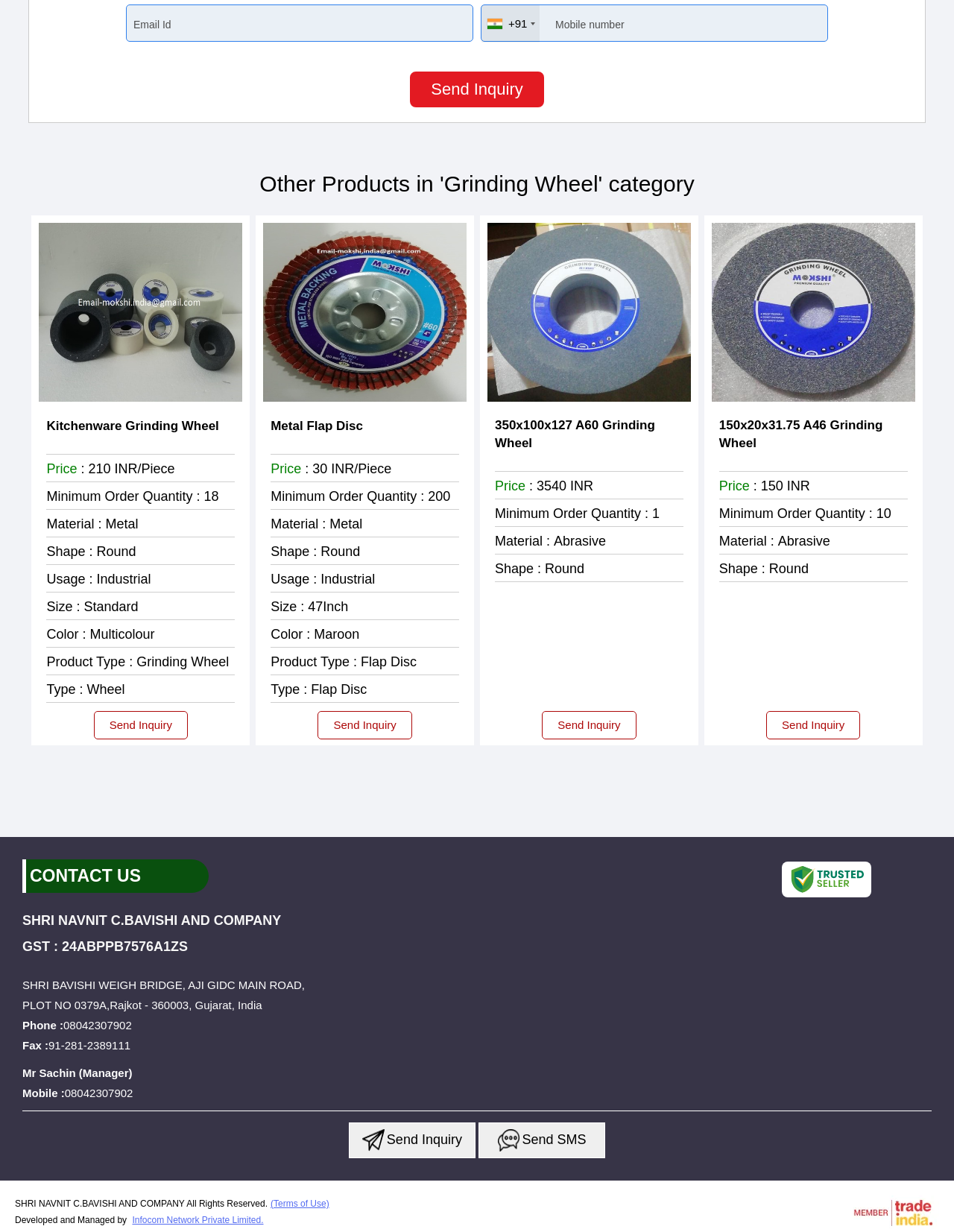Give a short answer to this question using one word or a phrase:
What is the category of the products listed?

Grinding Wheel